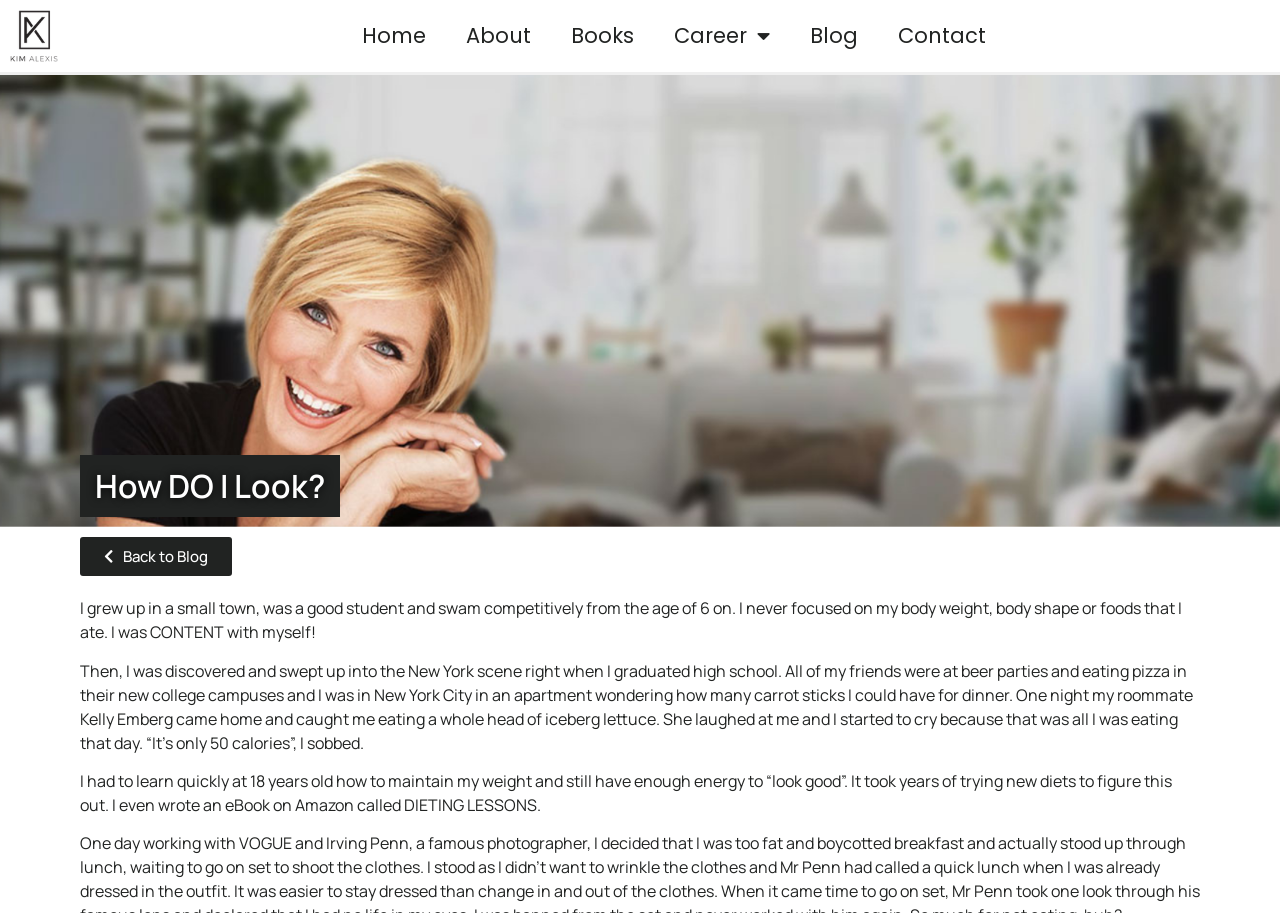What is the name of the author?
Kindly answer the question with as much detail as you can.

The name of the author can be determined by looking at the logo at the top left corner of the webpage, which is an image with the text 'Kim Alexis logo'. This suggests that the author's name is Kim Alexis.